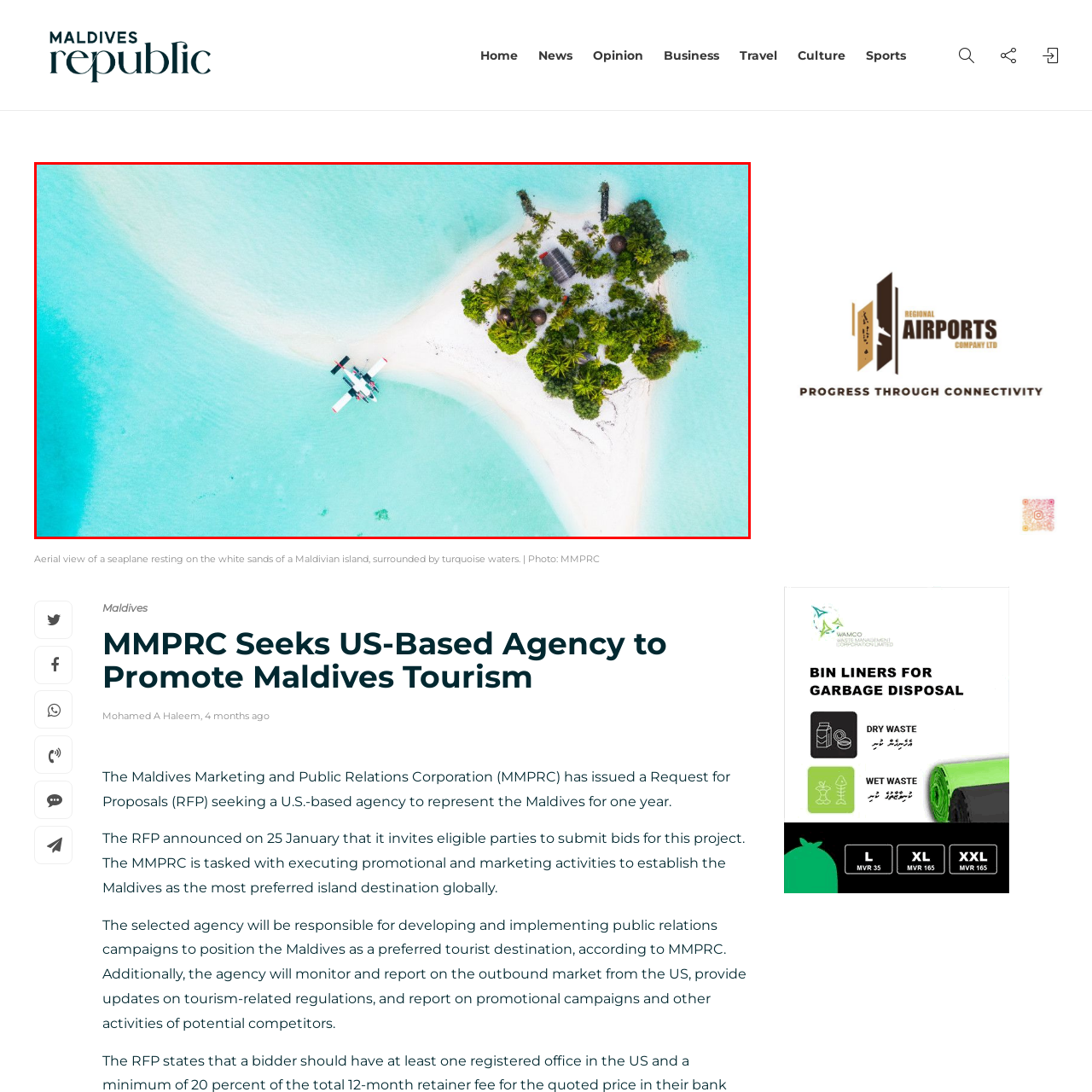Offer a complete and descriptive caption for the image marked by the red box.

An aerial view captures a serene scene of a seaplane resting on the pristine white sands of a Maldivian island, embraced by the stunning turquoise waters that characterize the region. The lush greenery of palm trees and other tropical plants fringes the beach, contrasting beautifully against the bright sands and vibrant water. This picturesque setting highlights the Maldives' allure as a premier island destination, perfect for travelers seeking relaxation and natural beauty. The image underscores the Maldives Marketing and Public Relations Corporation's efforts to promote tourism, showcasing the idyllic landscapes that attract visitors from around the world.